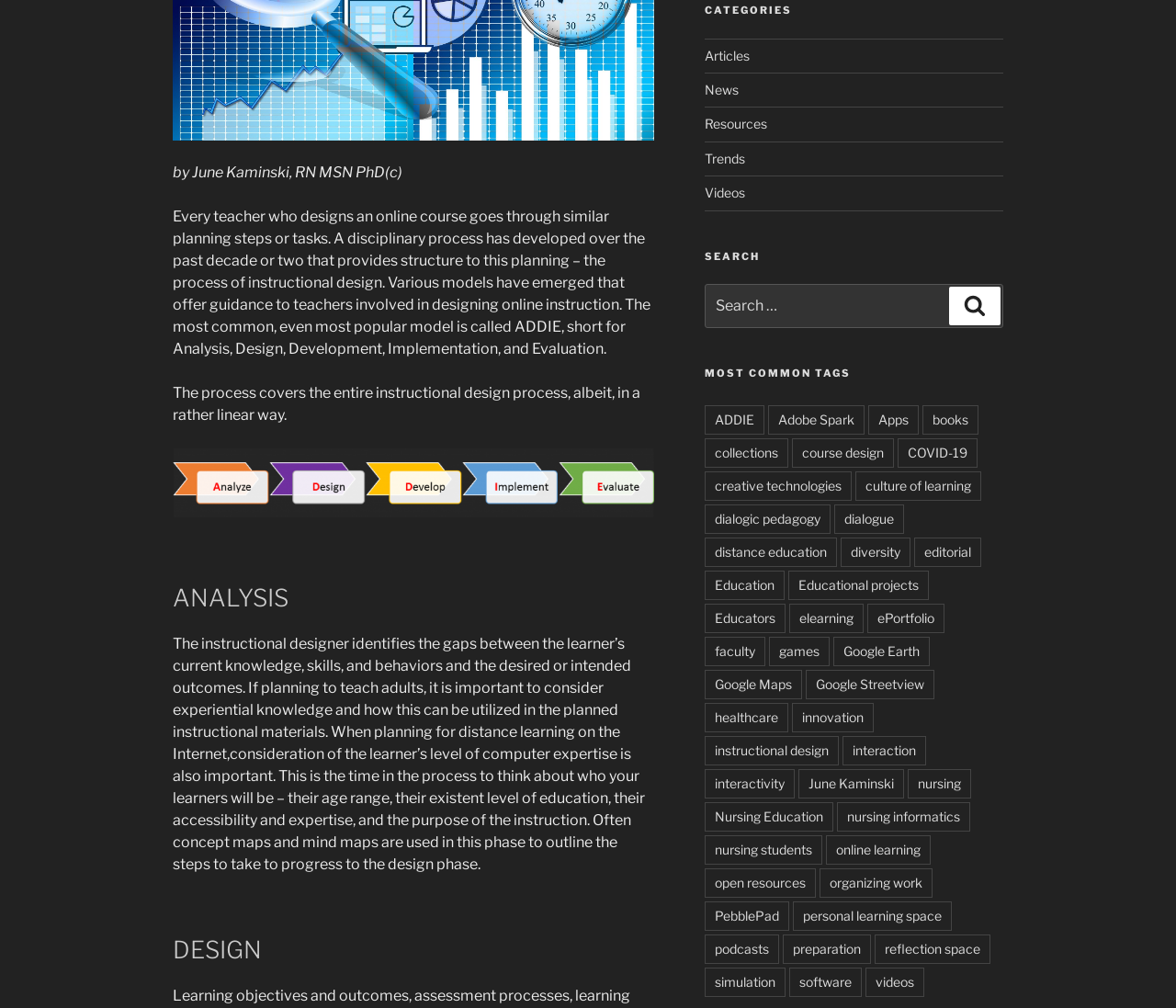From the element description: "June Kaminski", extract the bounding box coordinates of the UI element. The coordinates should be expressed as four float numbers between 0 and 1, in the order [left, top, right, bottom].

[0.679, 0.763, 0.768, 0.792]